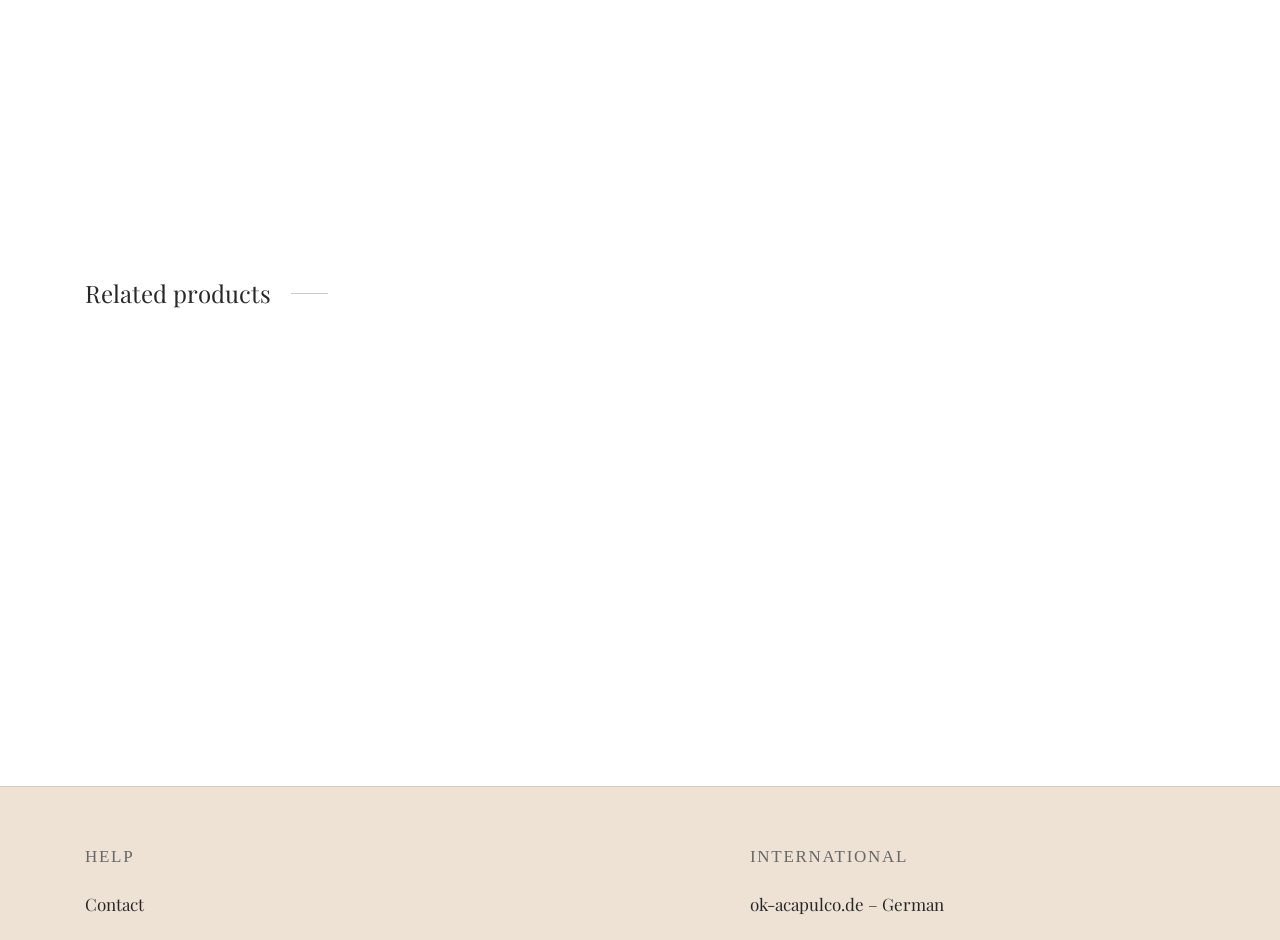Using the given element description, provide the bounding box coordinates (top-left x, top-left y, bottom-right x, bottom-right y) for the corresponding UI element in the screenshot: title="White"

[0.758, 0.681, 0.775, 0.705]